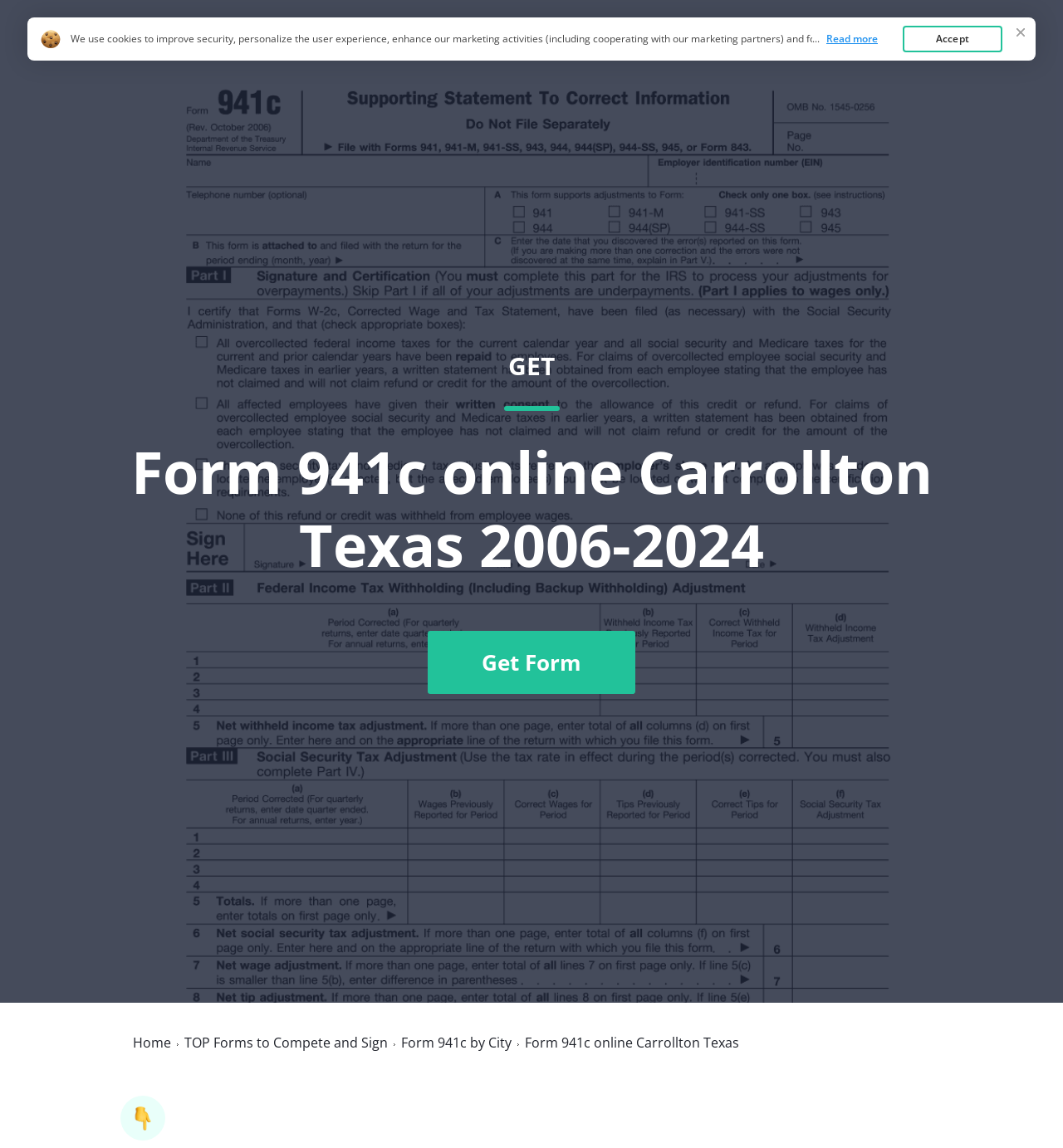Please determine the bounding box coordinates of the element to click in order to execute the following instruction: "Go to the Home page". The coordinates should be four float numbers between 0 and 1, specified as [left, top, right, bottom].

[0.755, 0.037, 0.791, 0.053]